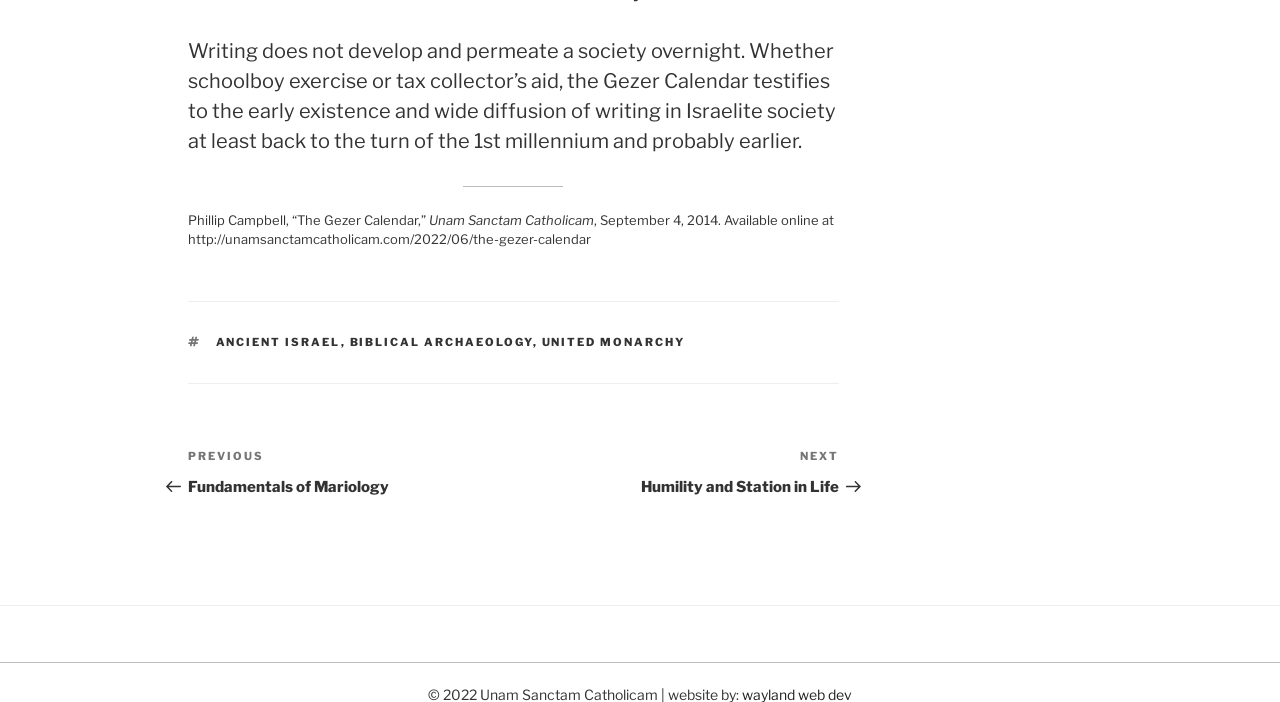Please provide a short answer using a single word or phrase for the question:
Who is the author of the article?

Phillip Campbell